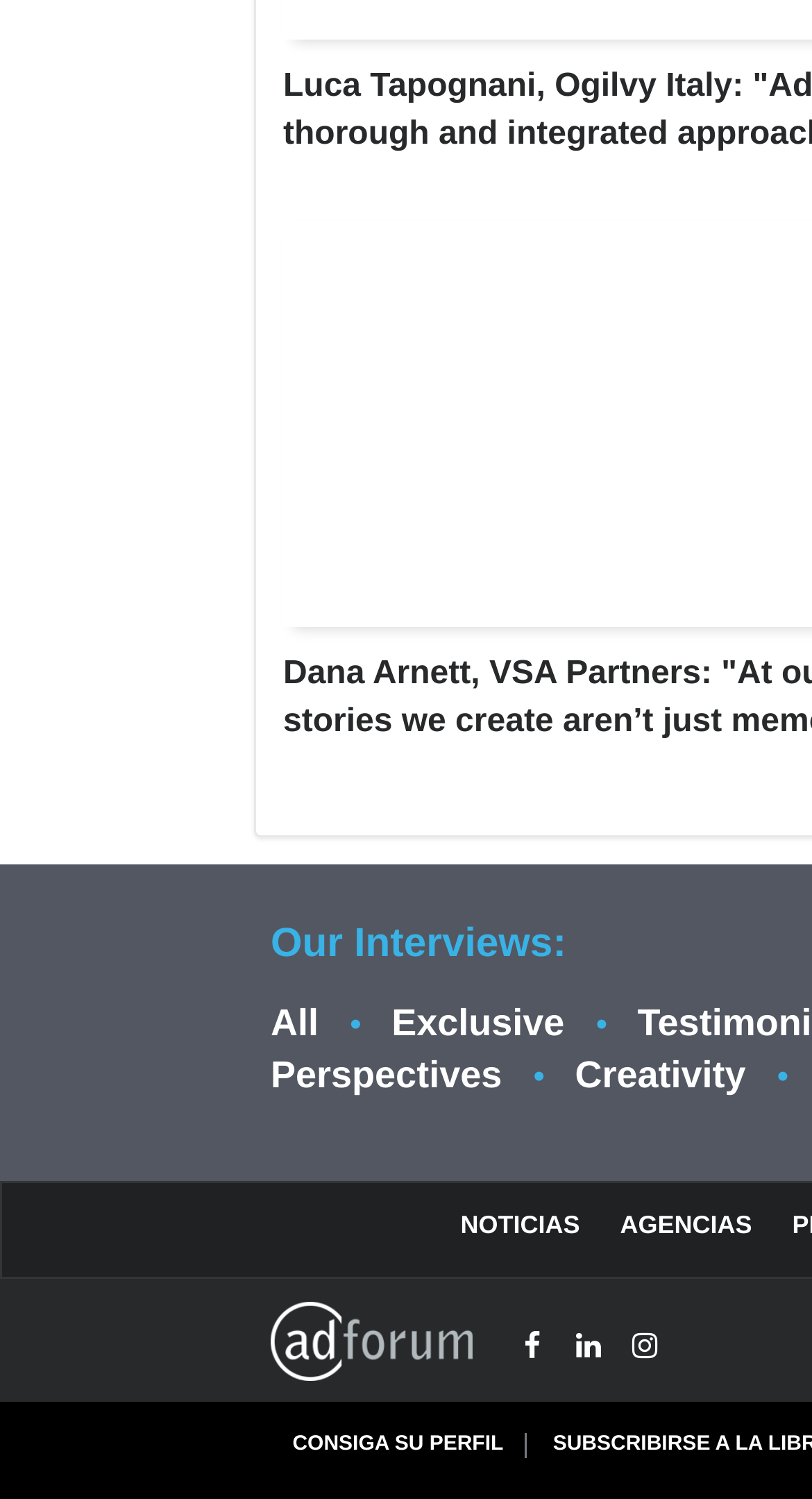Pinpoint the bounding box coordinates for the area that should be clicked to perform the following instruction: "Read exclusive interviews".

[0.482, 0.668, 0.695, 0.696]